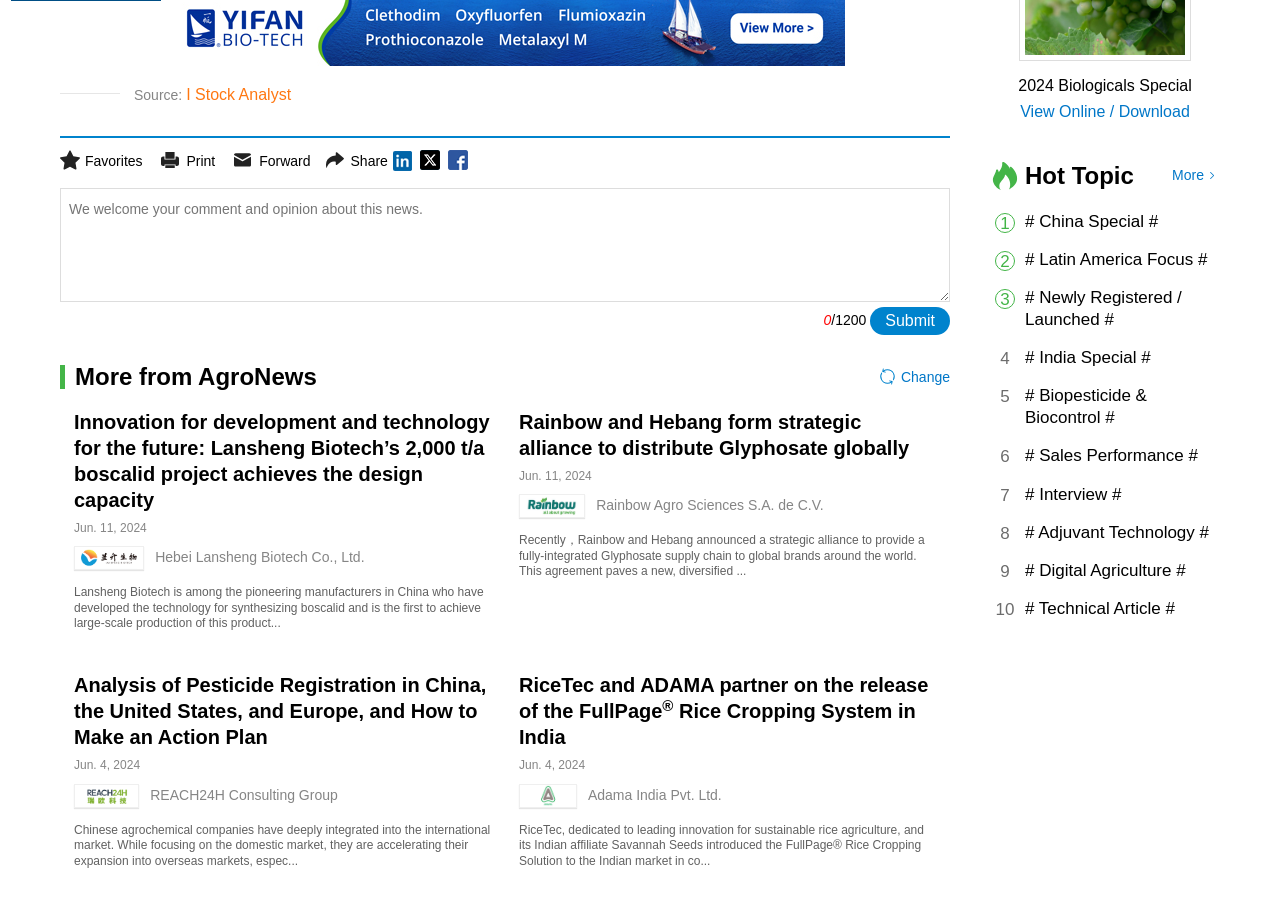Given the element description # Latin America Focus #, identify the bounding box coordinates for the UI element on the webpage screenshot. The format should be (top-left x, top-left y, bottom-right x, bottom-right y), with values between 0 and 1.

[0.801, 0.275, 0.953, 0.299]